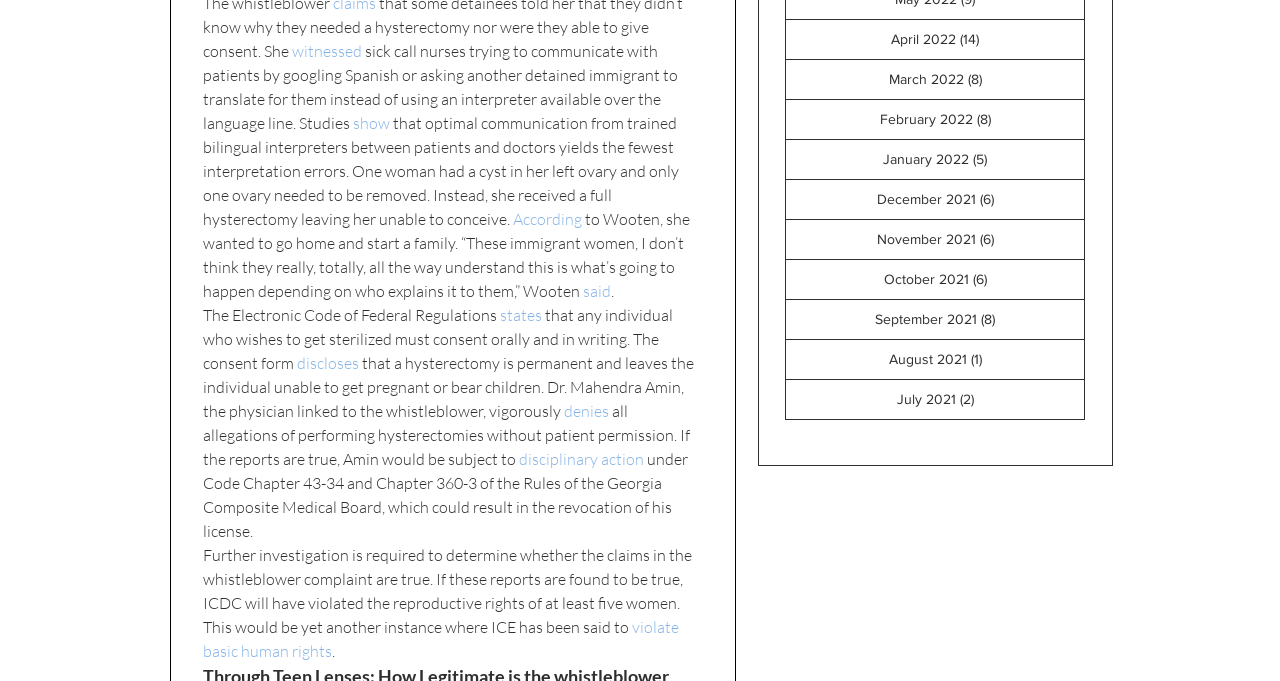Please identify the bounding box coordinates of the clickable region that I should interact with to perform the following instruction: "click the link to show more information". The coordinates should be expressed as four float numbers between 0 and 1, i.e., [left, top, right, bottom].

[0.276, 0.166, 0.305, 0.195]